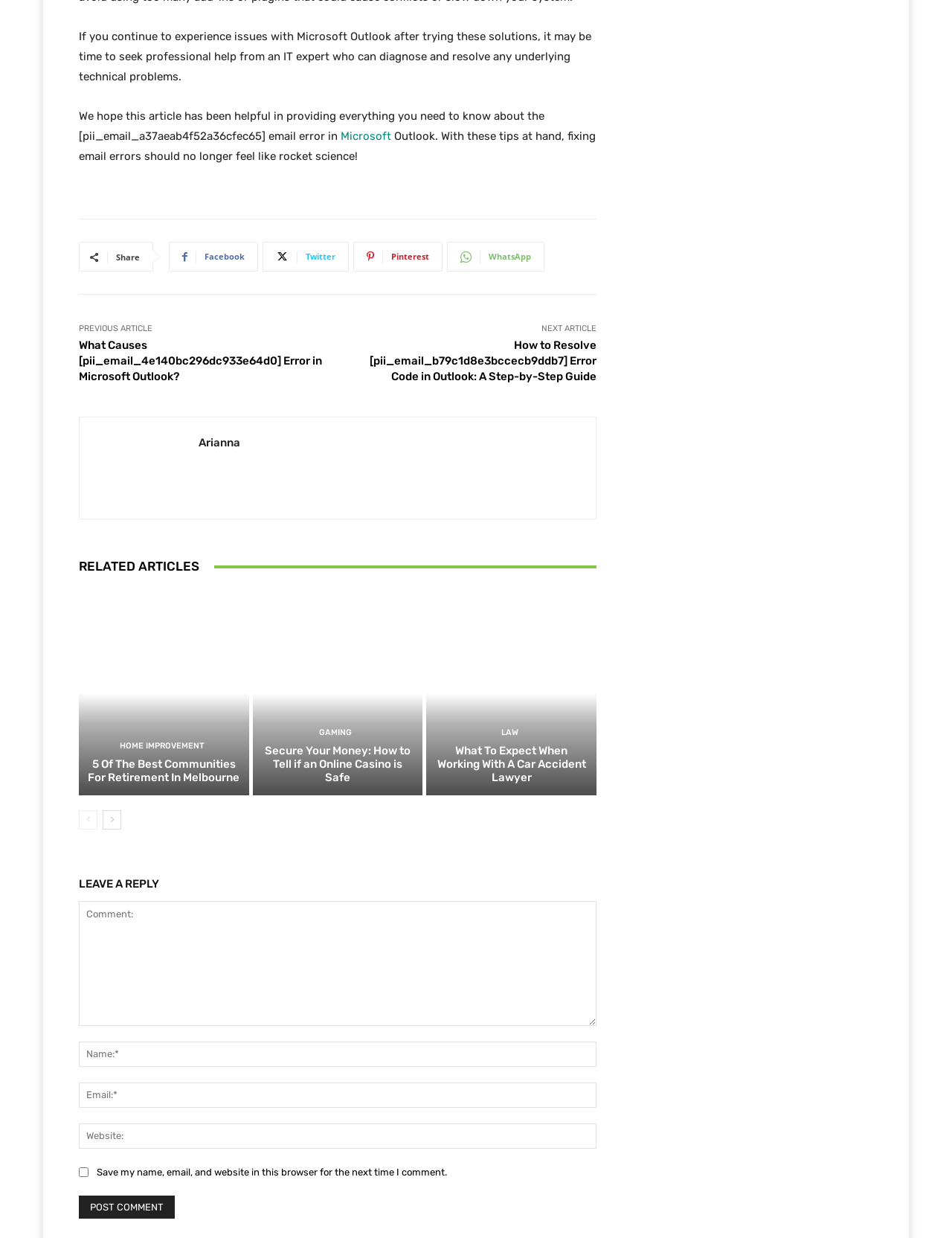Identify the bounding box for the element characterized by the following description: "aria-label="prev-page"".

[0.083, 0.654, 0.102, 0.67]